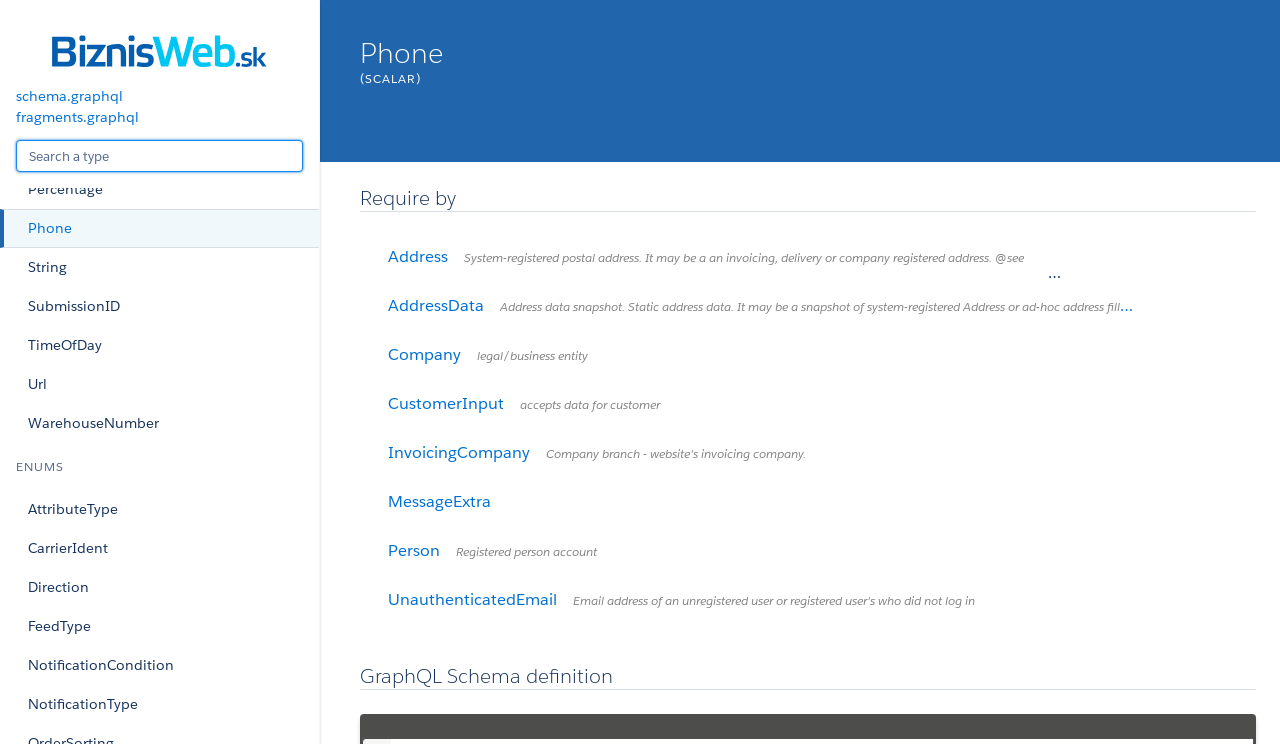Look at the image and write a detailed answer to the question: 
What is the search box for?

The search box is located in the header section of the webpage, and it has a placeholder text 'Search a type', indicating that it is used to search for a specific type or category.